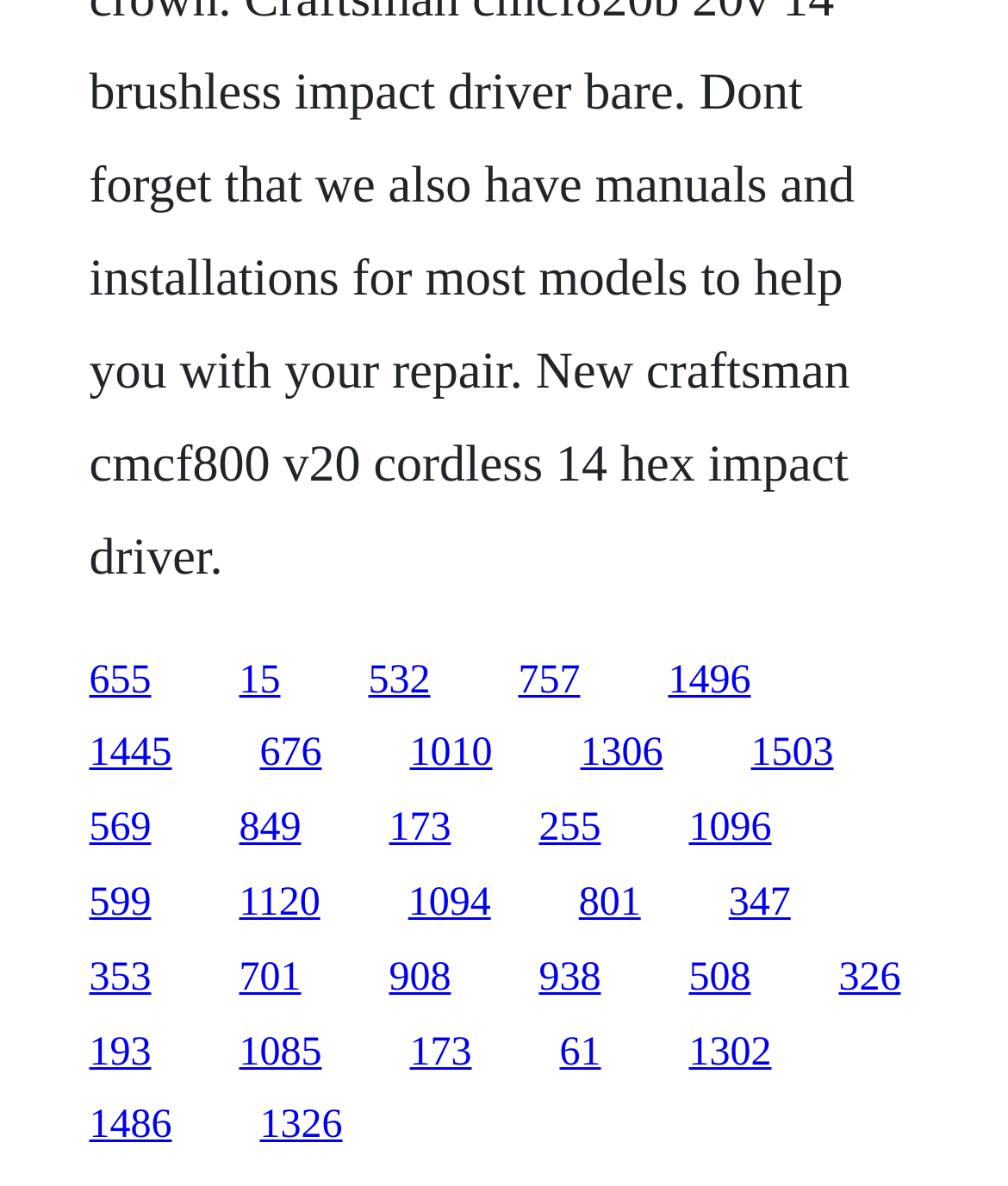Pinpoint the bounding box coordinates for the area that should be clicked to perform the following instruction: "go to the page with id 1302".

[0.683, 0.868, 0.765, 0.905]